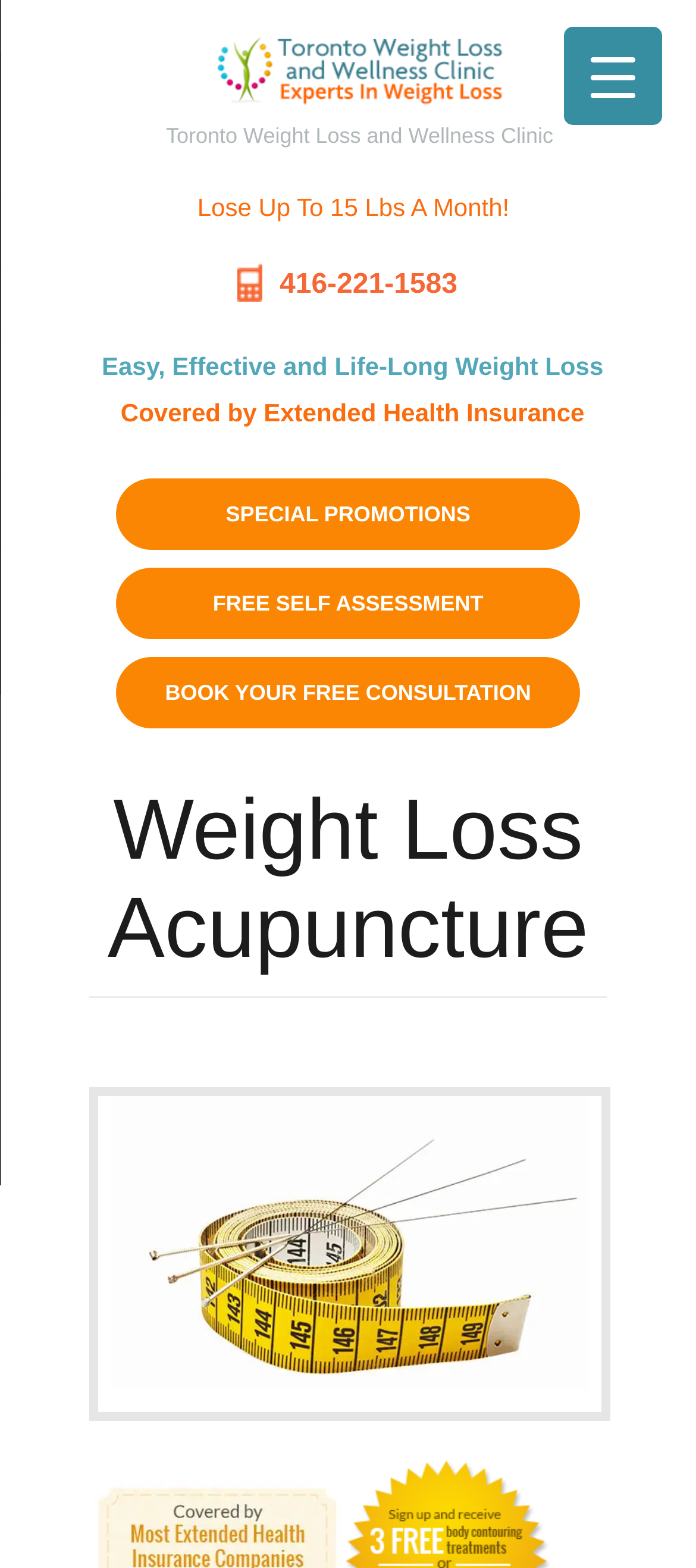What is the benefit of the weight loss program?
Look at the image and provide a short answer using one word or a phrase.

Covered by Extended Health Insurance